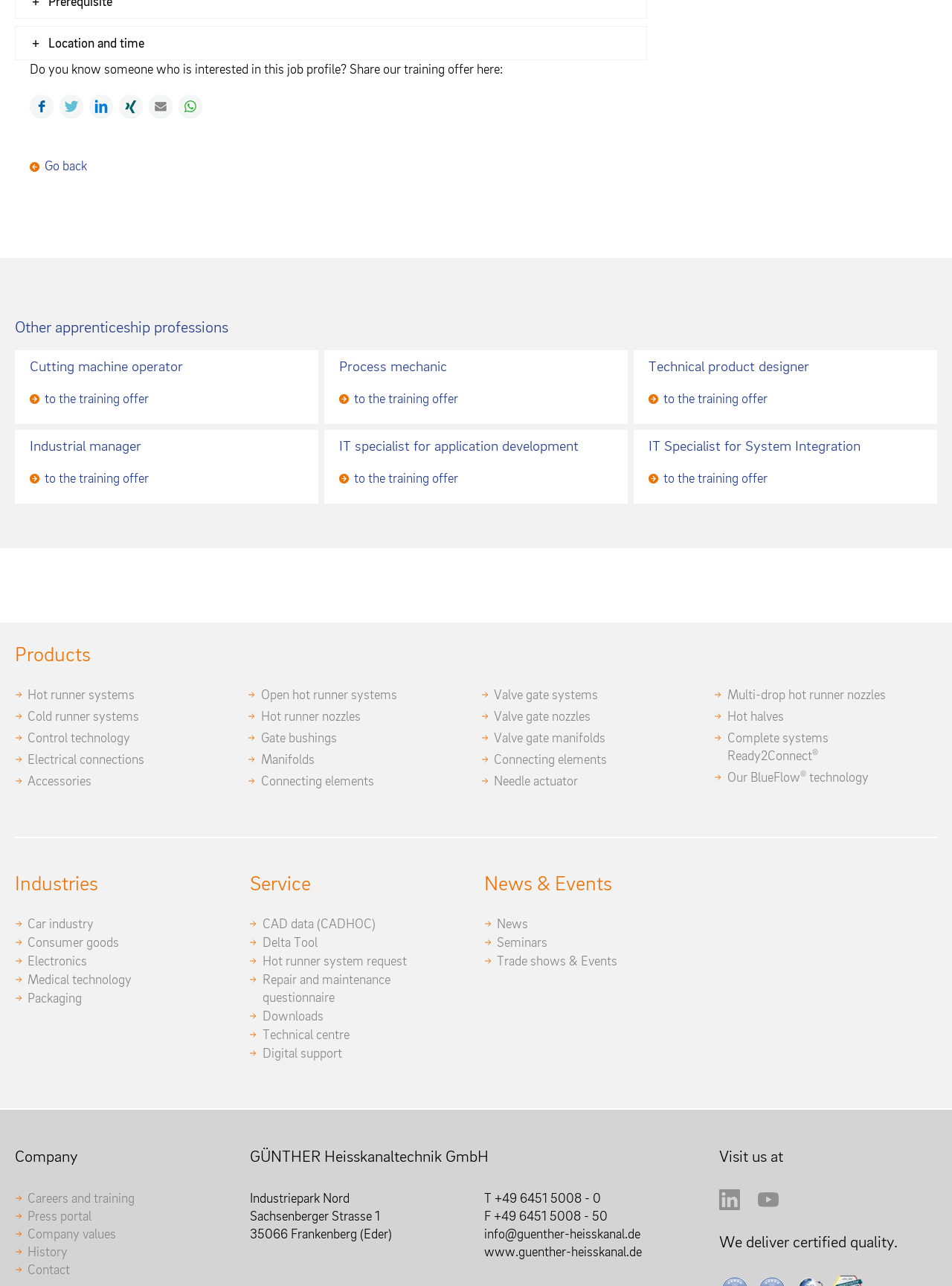Can you show the bounding box coordinates of the region to click on to complete the task described in the instruction: "Explore Products"?

[0.016, 0.498, 0.095, 0.517]